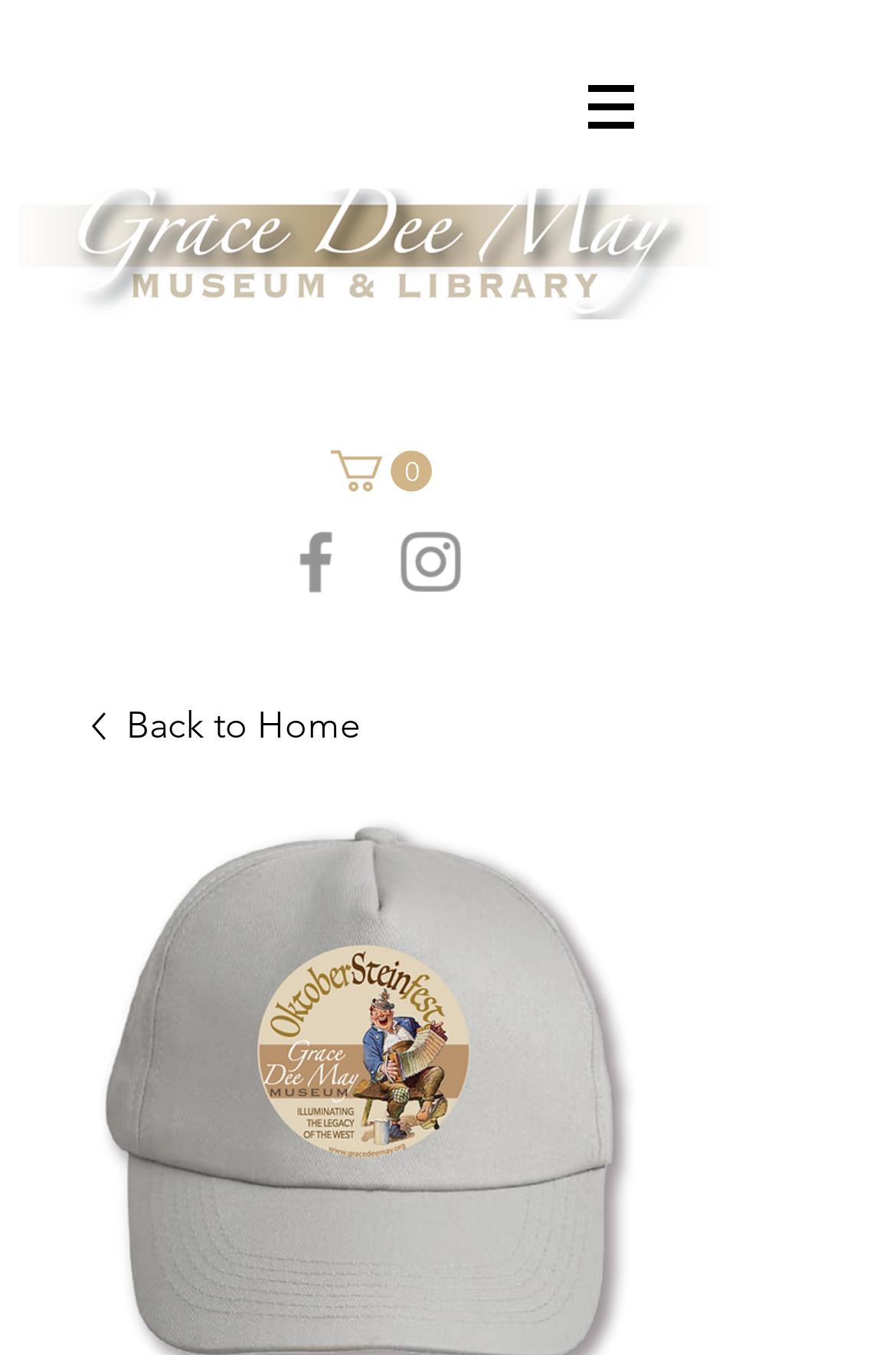What is the navigation menu for?
Using the image as a reference, give an elaborate response to the question.

I found the navigation menu by looking at the navigation element with the bounding box coordinates [0.615, 0.034, 0.749, 0.122]. The menu is labeled as 'Site', indicating that it is for navigating the website.